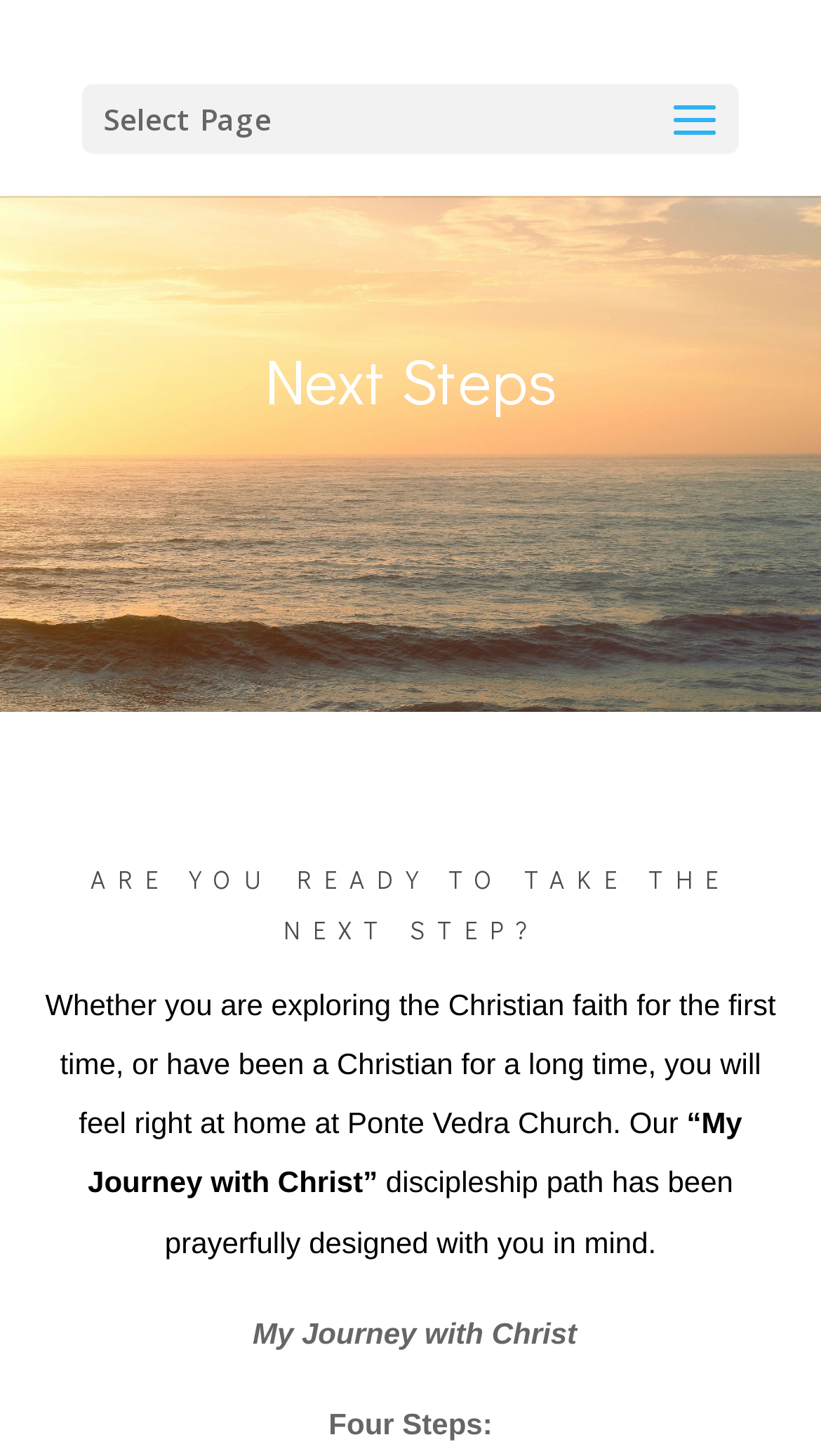What is the title of the subheading?
Please ensure your answer is as detailed and informative as possible.

The subheading can be found in the heading element with bounding box coordinates [0.206, 0.233, 0.794, 0.304] which says 'Next Steps'